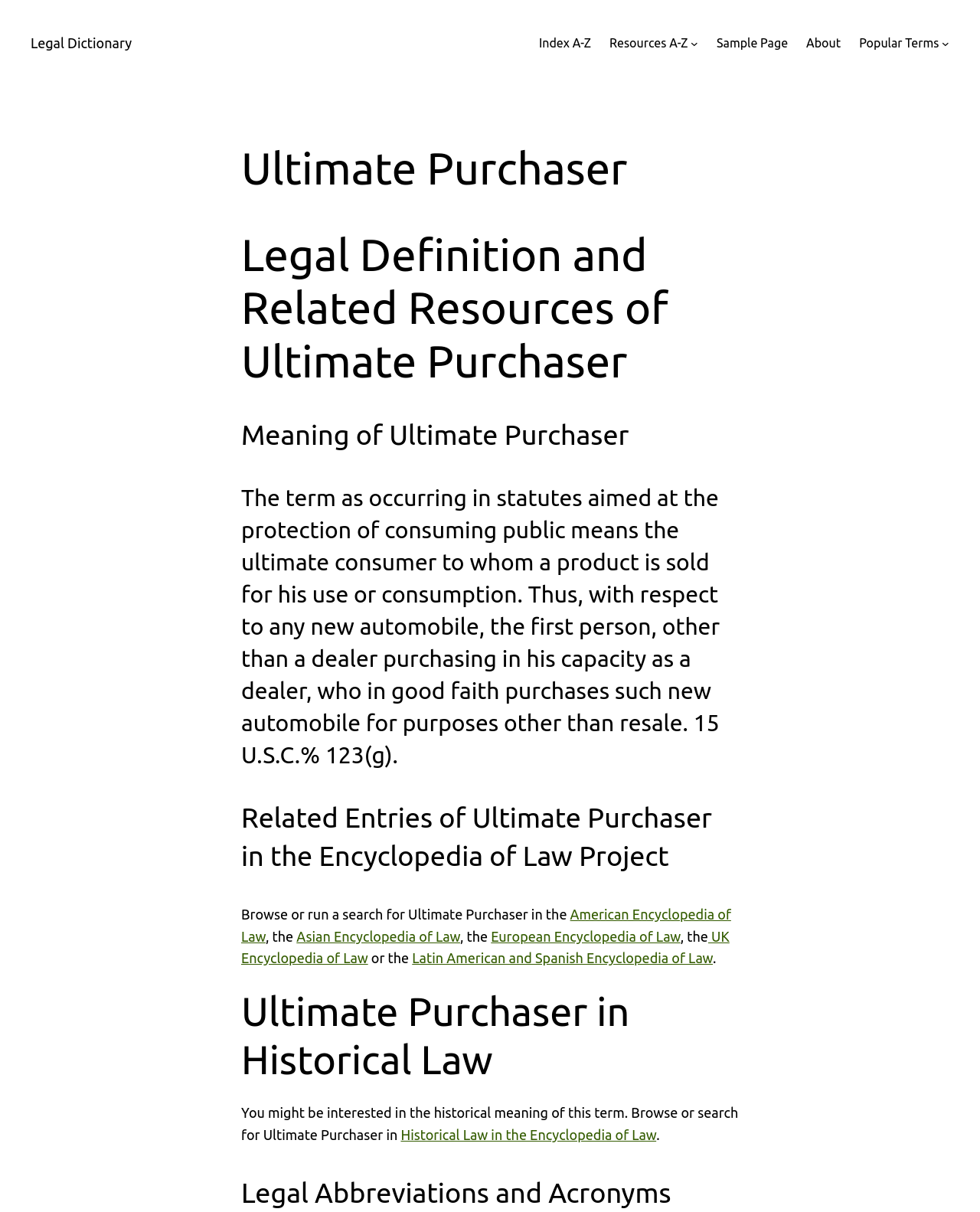Refer to the image and provide an in-depth answer to the question: 
What is the legal definition of Ultimate Purchaser?

The legal definition of Ultimate Purchaser can be found in the webpage, which states that it means the ultimate consumer to whom a product is sold for his use or consumption. This definition is provided in the context of statutes aimed at the protection of consuming public.